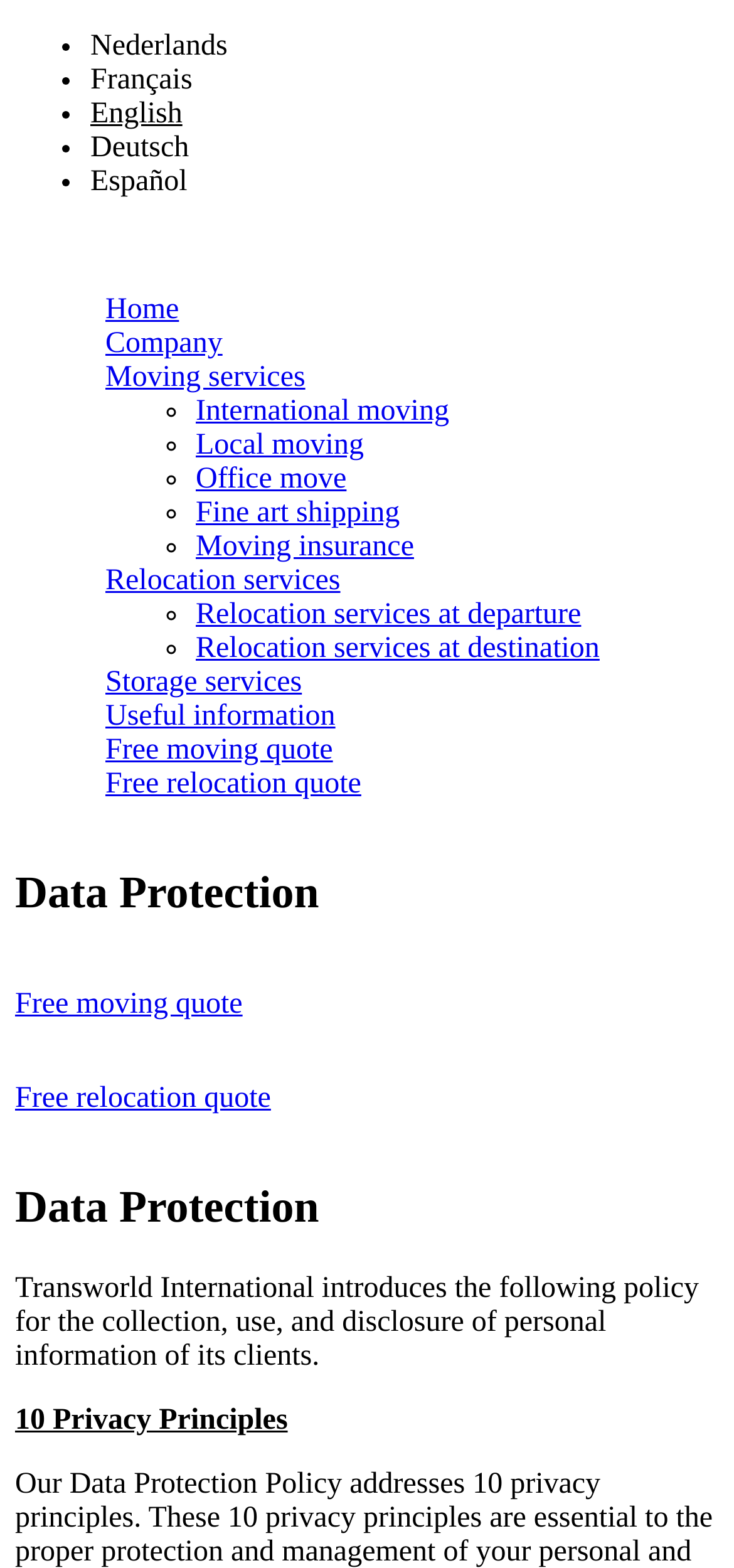How many privacy principles are mentioned in the 'Data Protection' section?
Answer the question with a detailed and thorough explanation.

In the 'Data Protection' section, I found a heading that mentions '10 Privacy Principles', which suggests that Transworld International's privacy policy is based on these 10 principles. This information is presented in a clear and concise manner, indicating the company's commitment to transparency.